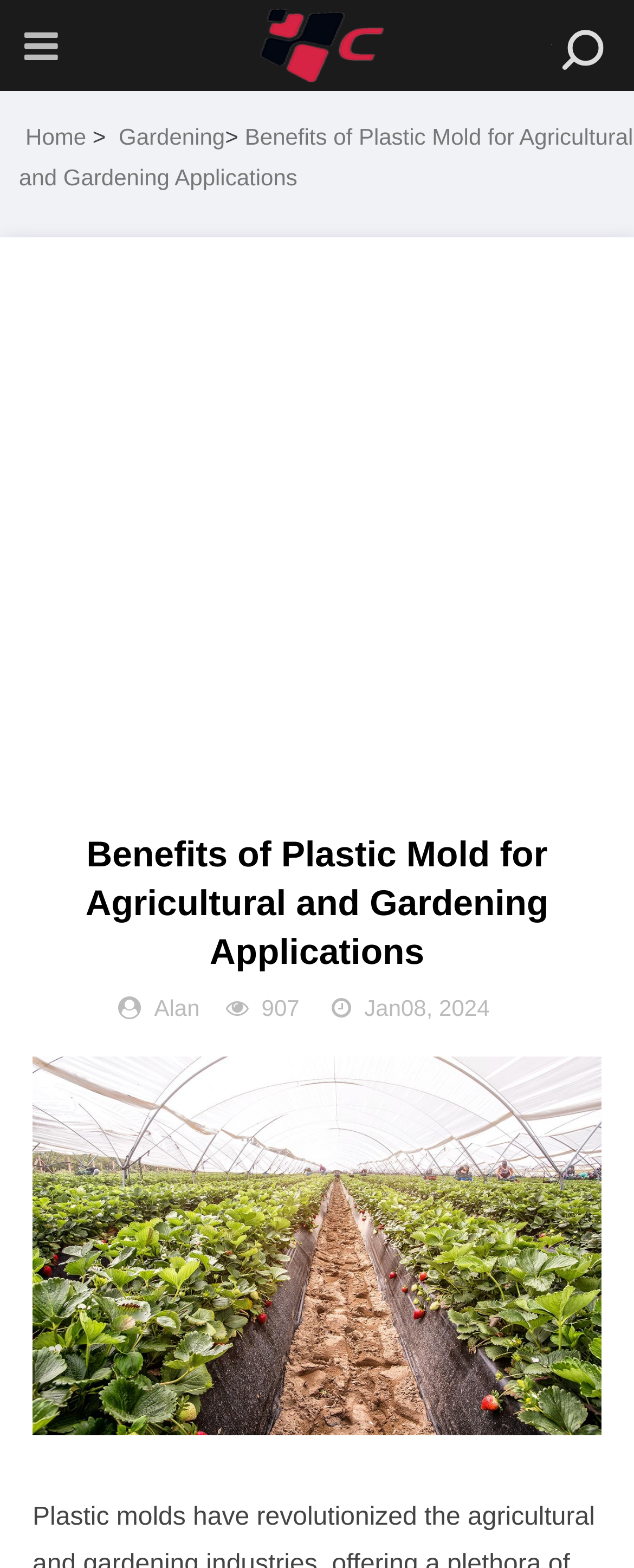Please identify the bounding box coordinates of the clickable element to fulfill the following instruction: "read the article about benefits of plastic mold". The coordinates should be four float numbers between 0 and 1, i.e., [left, top, right, bottom].

[0.051, 0.53, 0.949, 0.622]